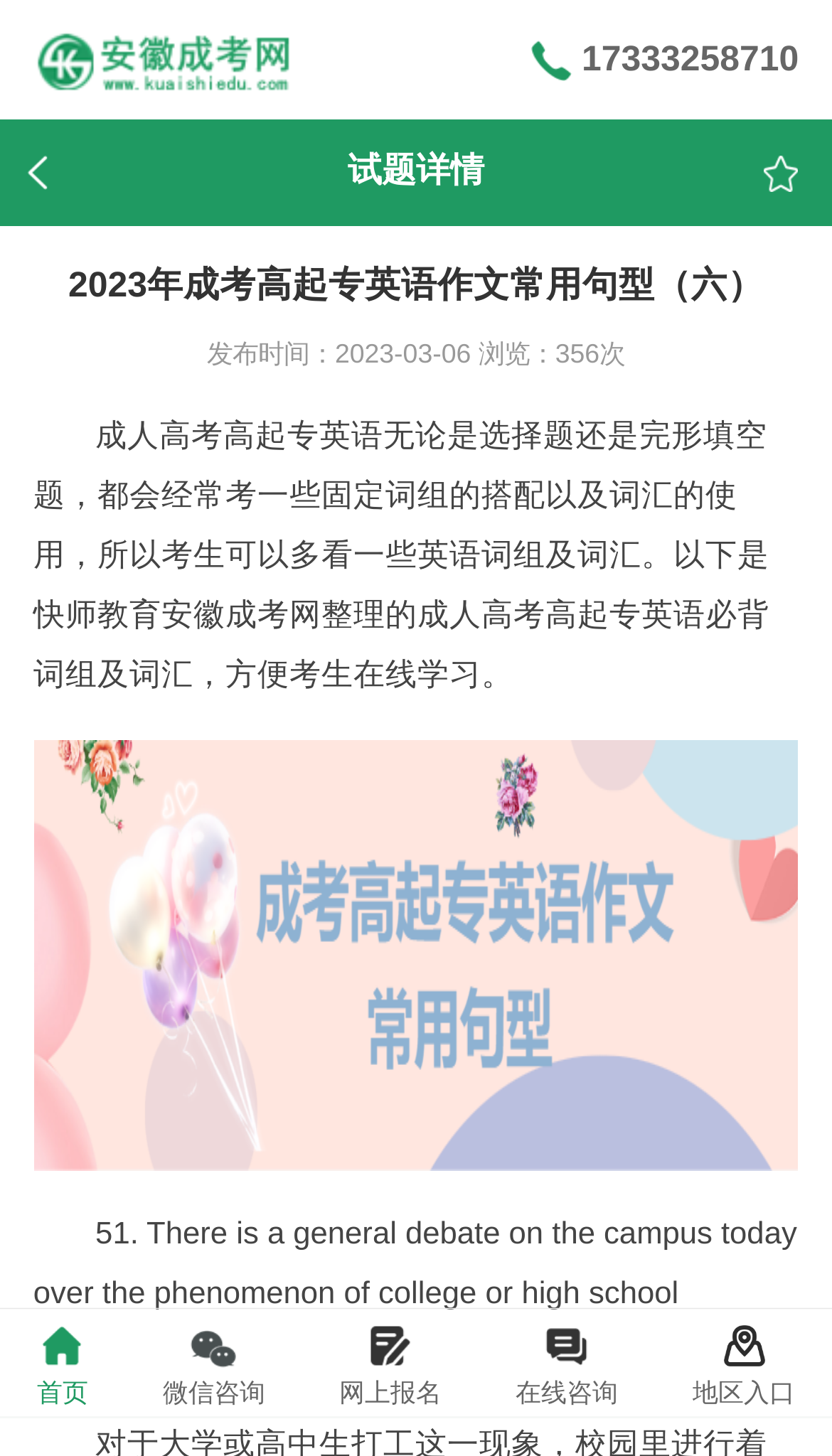Please analyze the image and give a detailed answer to the question:
How many links are there in the footer of the webpage?

The footer of the webpage contains links to '首页', '微信咨询', '网上报名', '在线咨询', and '地区入口', which can be found at the bottom of the webpage.